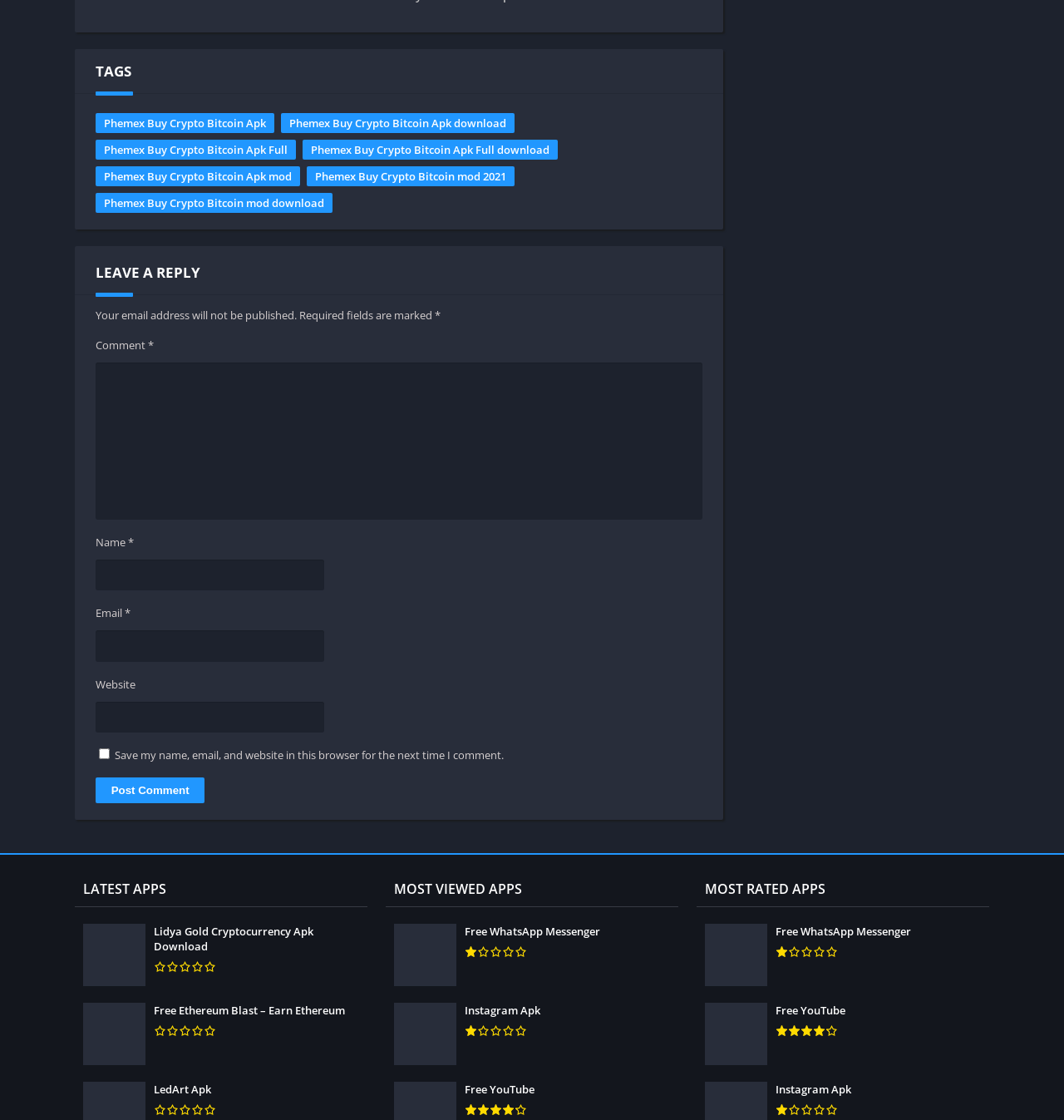Locate the bounding box coordinates of the clickable region necessary to complete the following instruction: "Click on Post Comment button". Provide the coordinates in the format of four float numbers between 0 and 1, i.e., [left, top, right, bottom].

[0.09, 0.694, 0.192, 0.717]